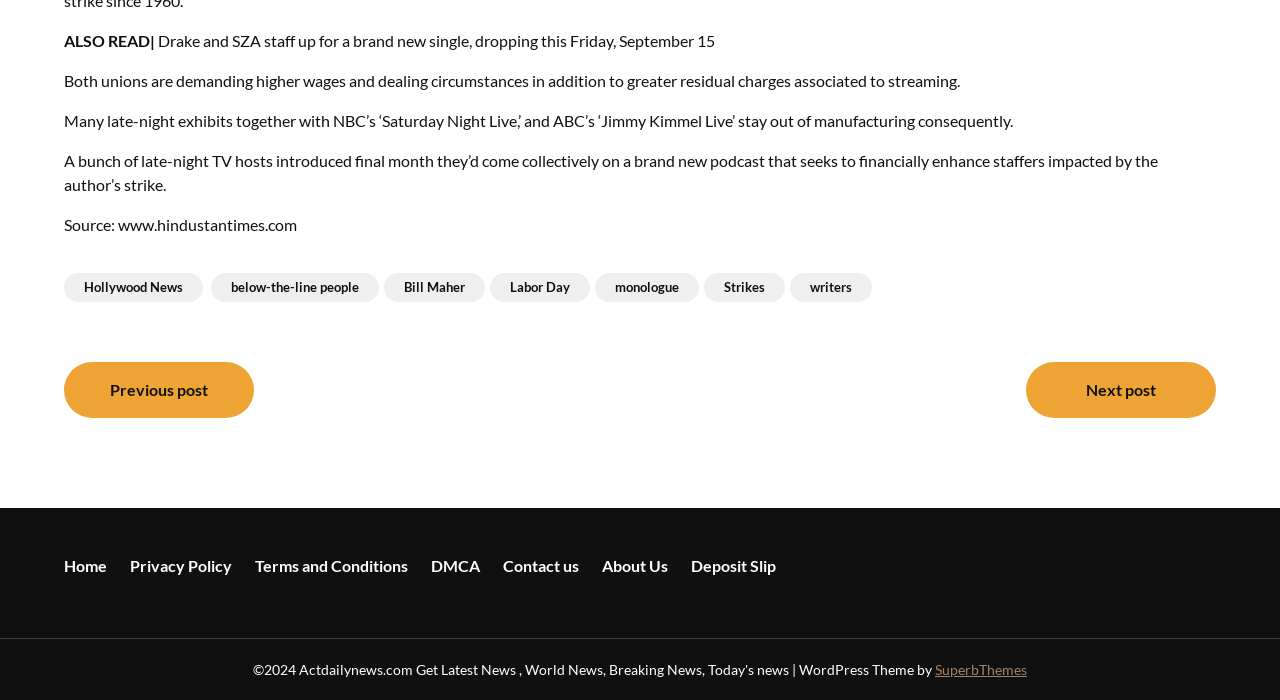Please identify the bounding box coordinates of where to click in order to follow the instruction: "Go to 'HOME'".

None